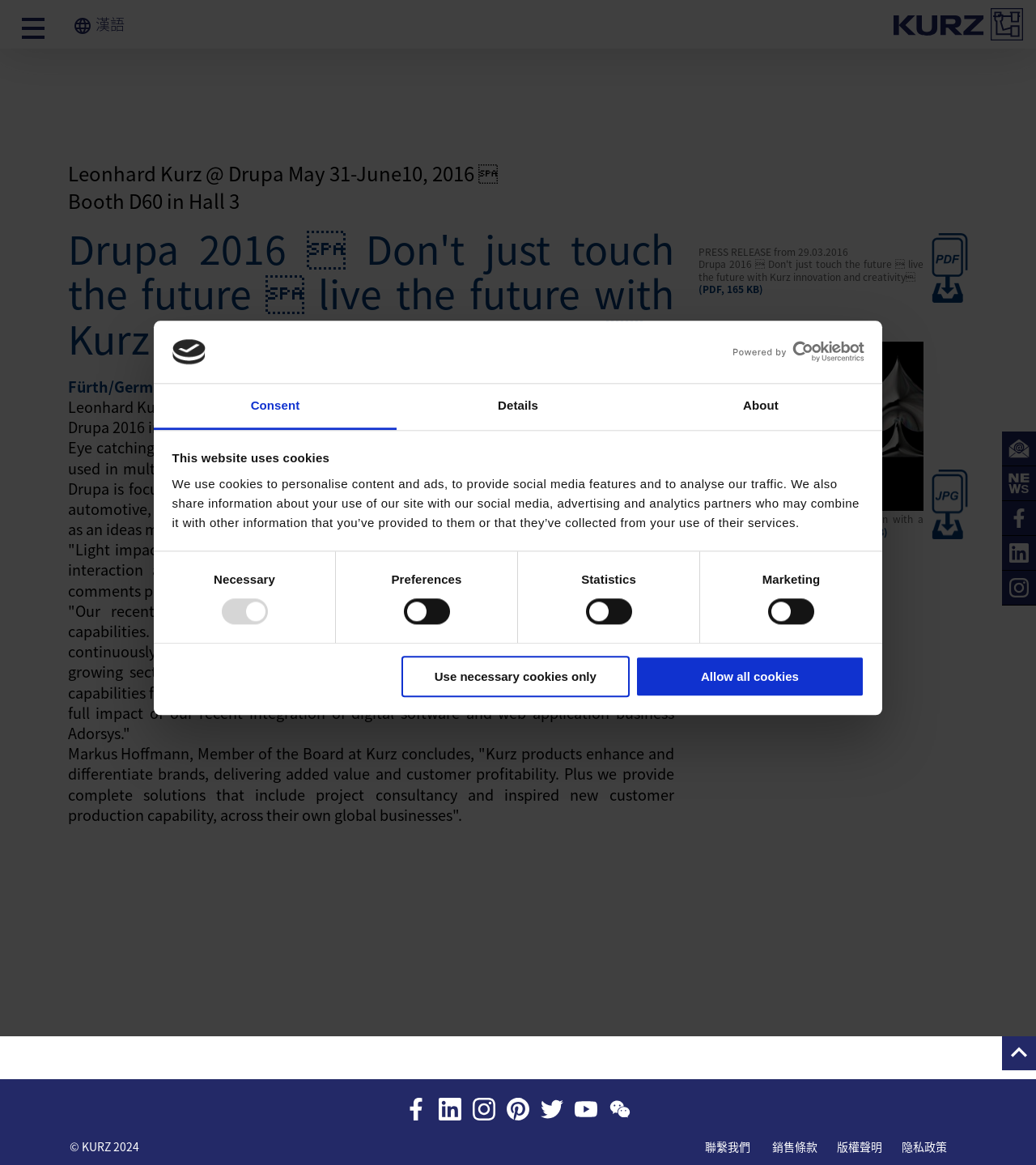Locate the bounding box coordinates of the area that needs to be clicked to fulfill the following instruction: "Select the 'Details' tab". The coordinates should be in the format of four float numbers between 0 and 1, namely [left, top, right, bottom].

[0.383, 0.33, 0.617, 0.369]